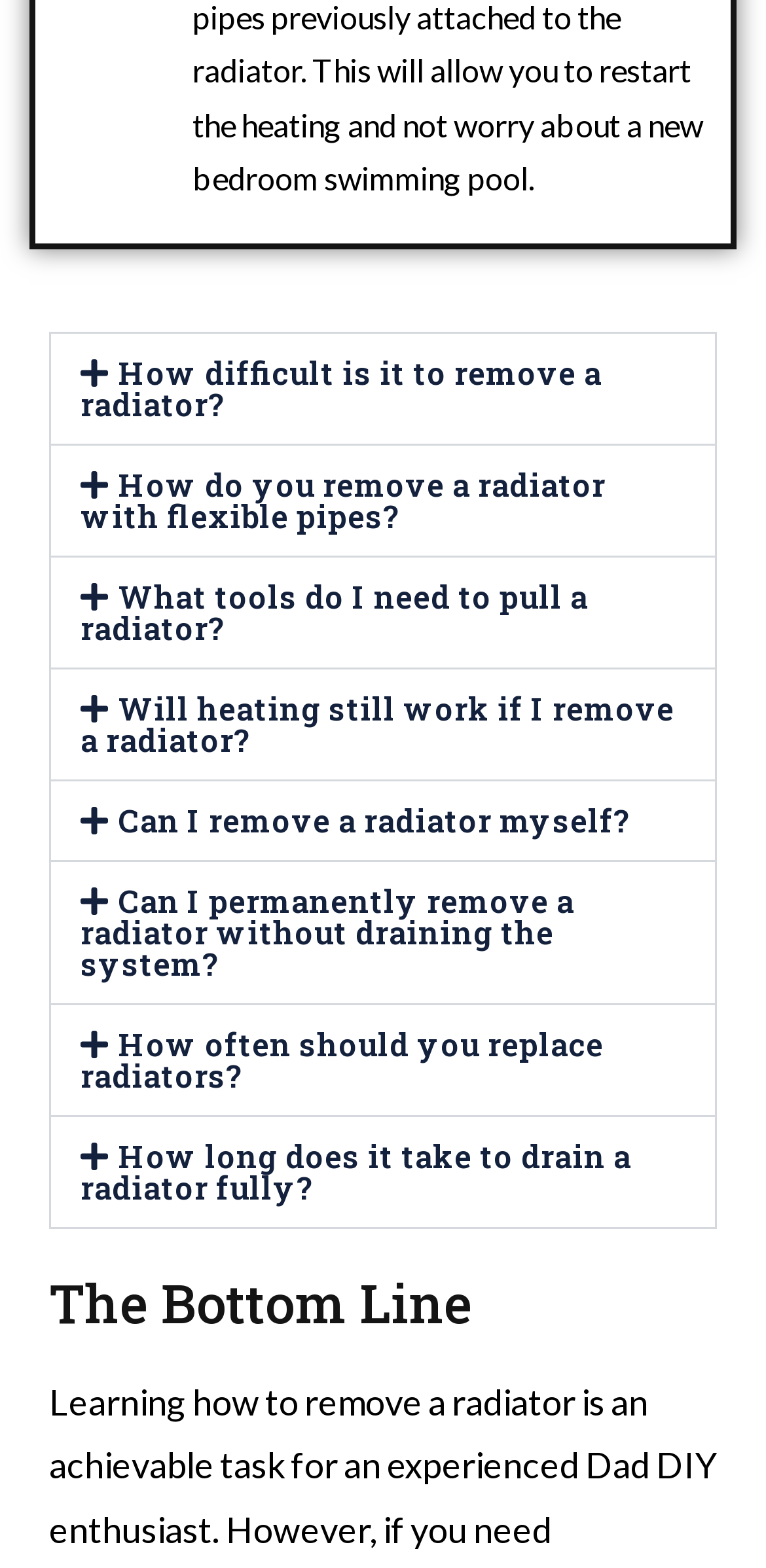Show the bounding box coordinates of the element that should be clicked to complete the task: "Click on 'How difficult is it to remove a radiator?'".

[0.067, 0.213, 0.933, 0.283]